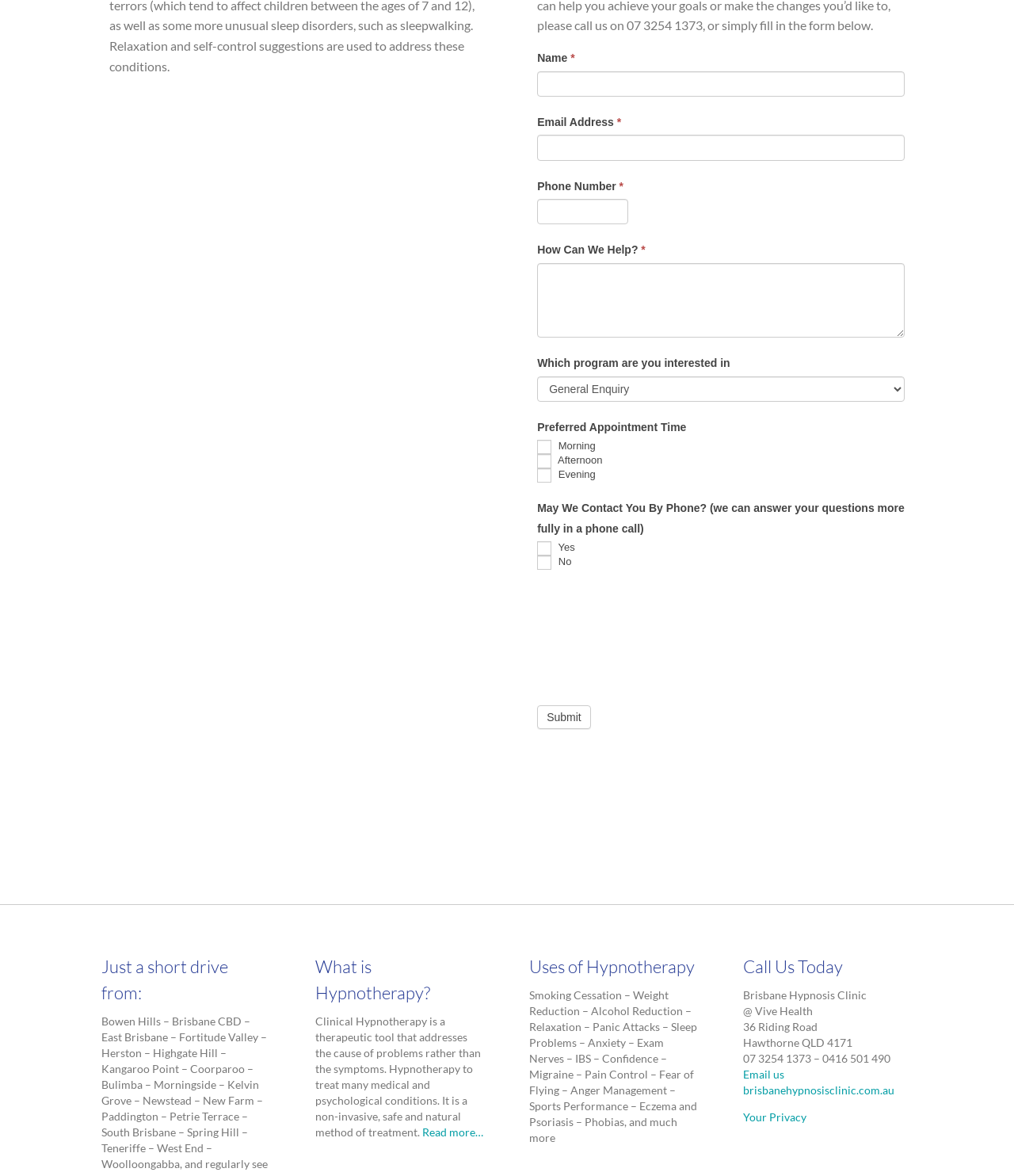Locate the bounding box of the UI element defined by this description: "Your Privacy". The coordinates should be given as four float numbers between 0 and 1, formatted as [left, top, right, bottom].

[0.733, 0.944, 0.795, 0.956]